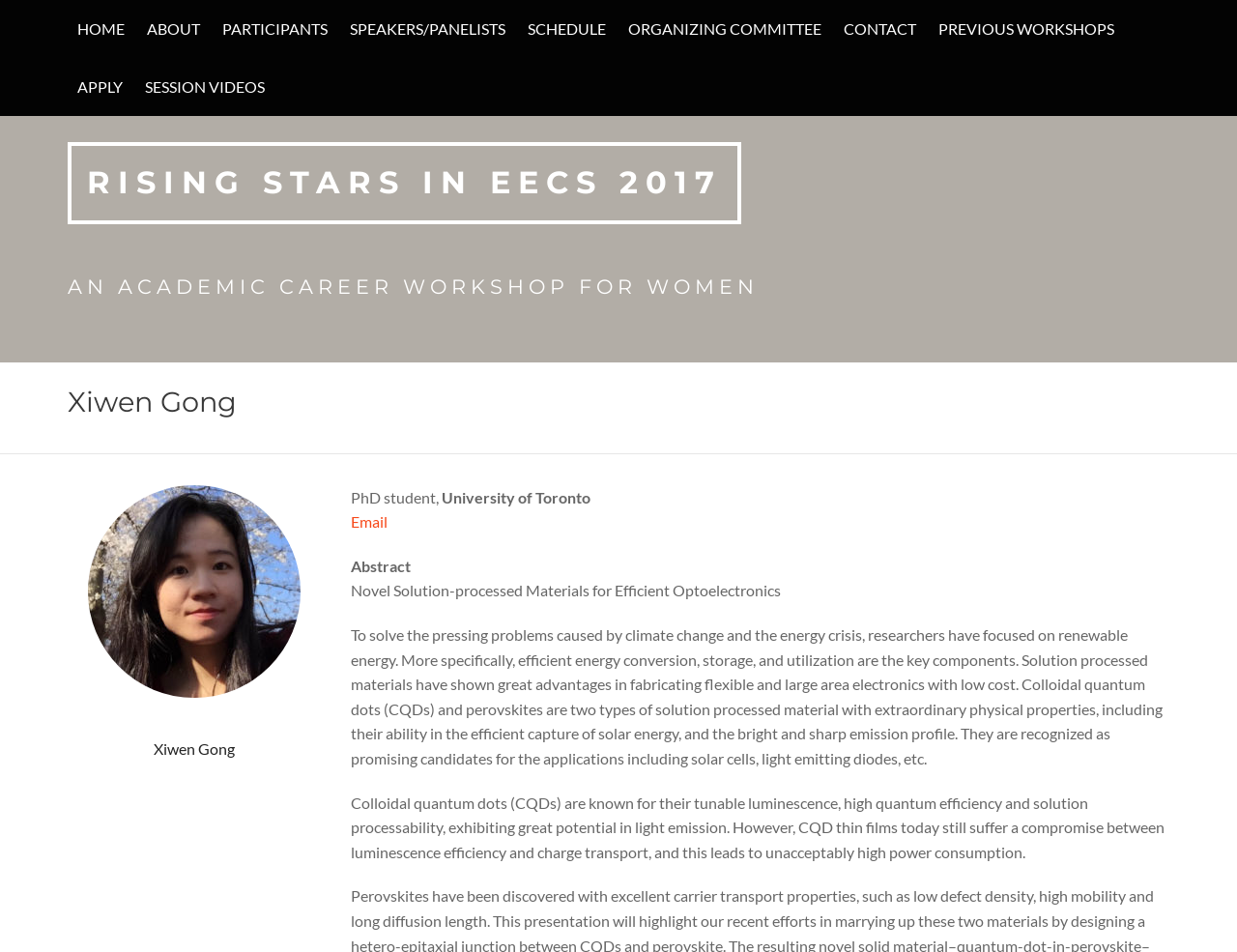Examine the image and give a thorough answer to the following question:
What are the two types of solution-processed materials mentioned?

The answer can be found in the StaticText element 'Colloidal quantum dots (CQDs) and perovskites are two types of solution processed material with extraordinary physical properties...' which is part of Xiwen Gong's abstract.